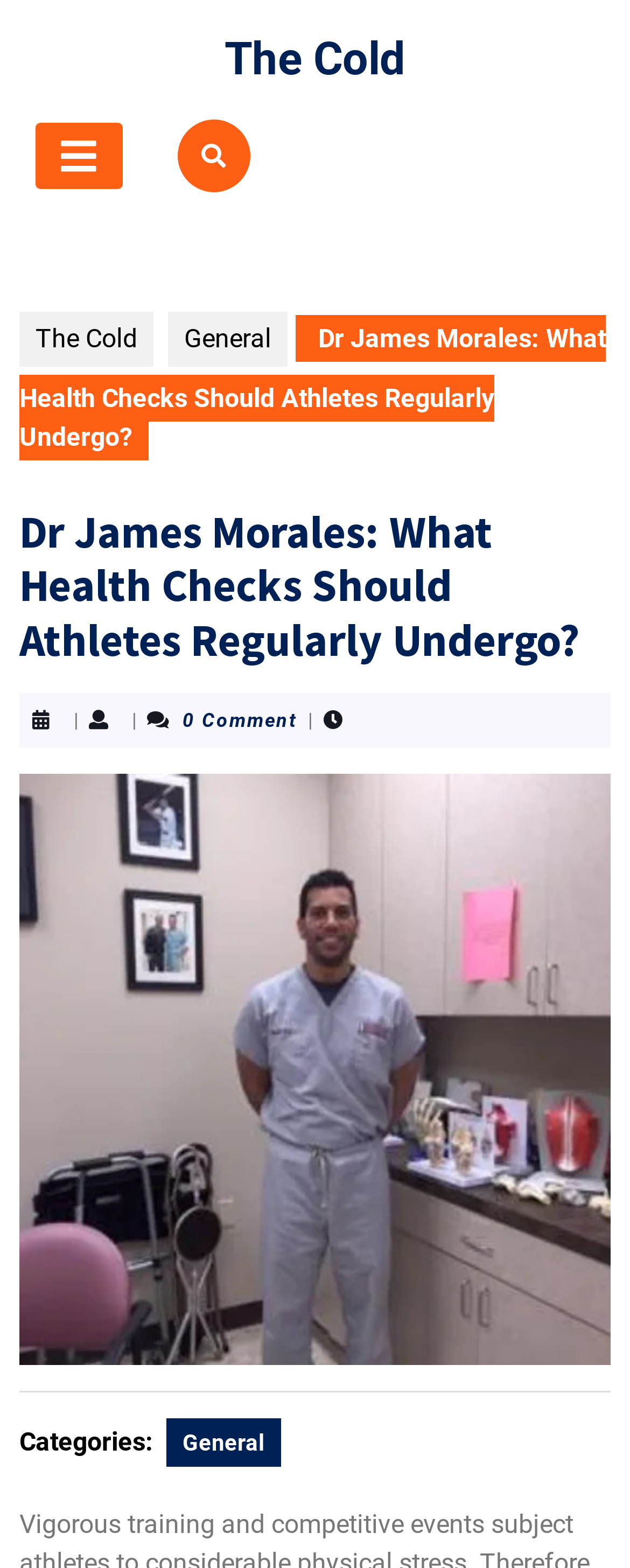Determine the main heading of the webpage and generate its text.

Dr James Morales: What Health Checks Should Athletes Regularly Undergo?